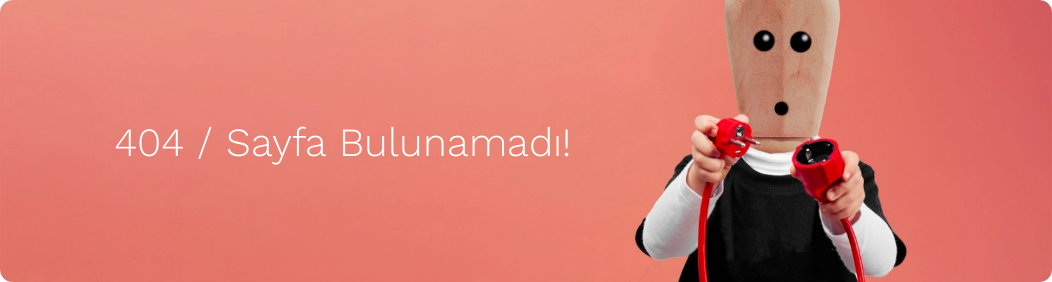Give a one-word or phrase response to the following question: What is the character holding in its hands?

Two red cords